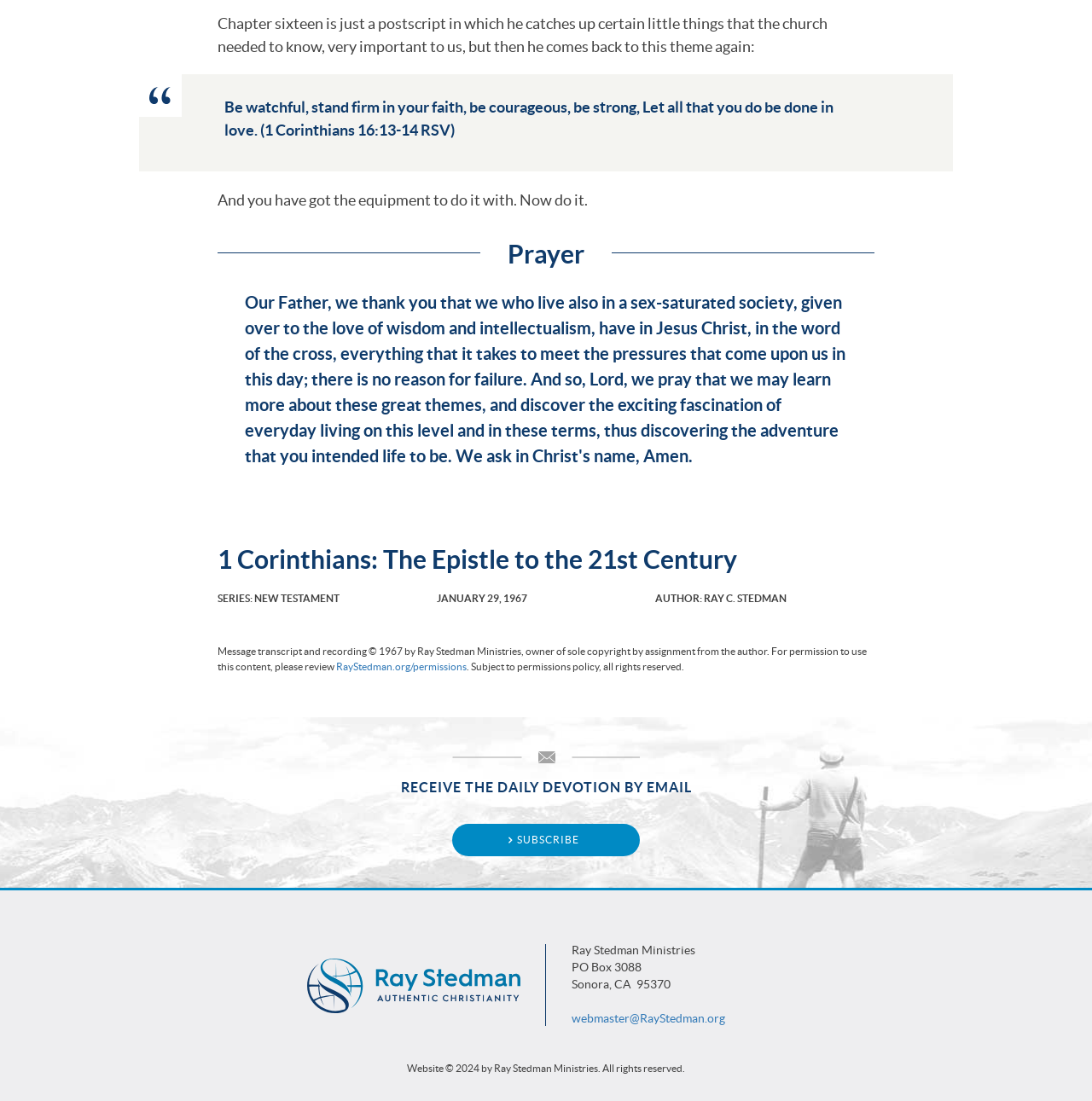Determine the bounding box of the UI element mentioned here: "webmaster@RayStedman.org". The coordinates must be in the format [left, top, right, bottom] with values ranging from 0 to 1.

[0.523, 0.919, 0.664, 0.931]